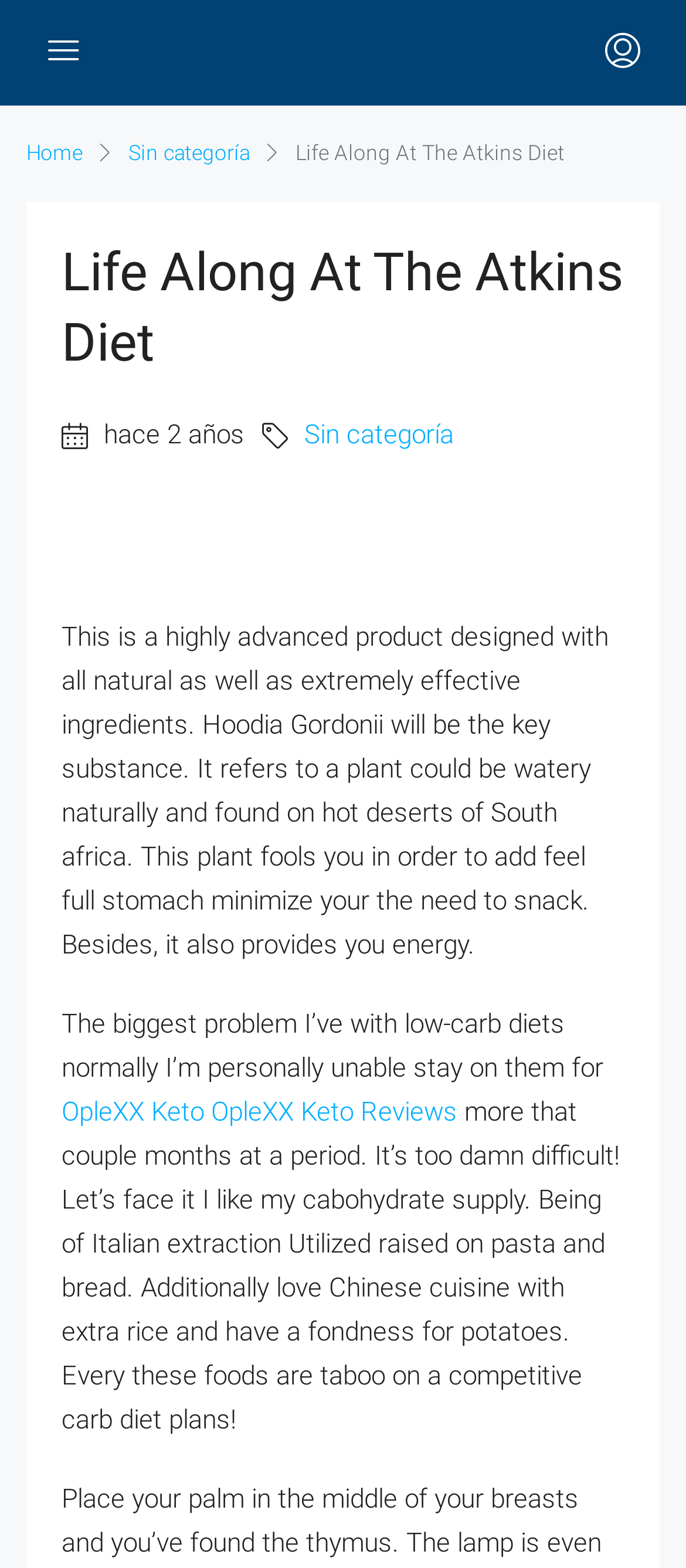Answer the following in one word or a short phrase: 
What is the name of the product reviewed?

OpleXX Keto